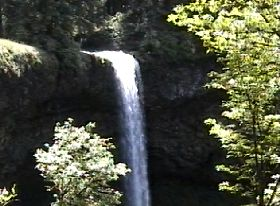Use a single word or phrase to answer the following:
What surrounds the waterfall?

Lush greenery